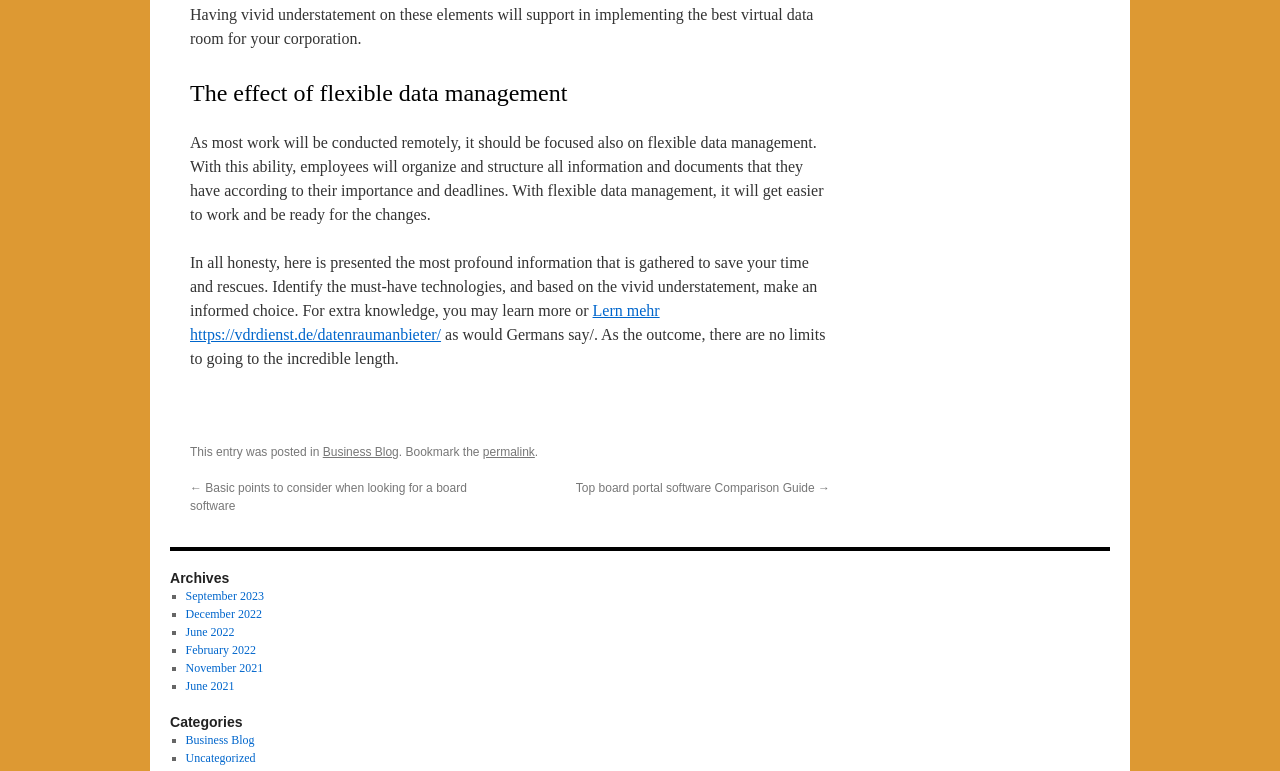Refer to the image and answer the question with as much detail as possible: How many links are there in the 'Archives' section?

The 'Archives' section is located at the bottom of the webpage and contains links to different months and years. By counting the links, we can see that there are 5 links in total, corresponding to September 2023, December 2022, June 2022, February 2022, and November 2021.